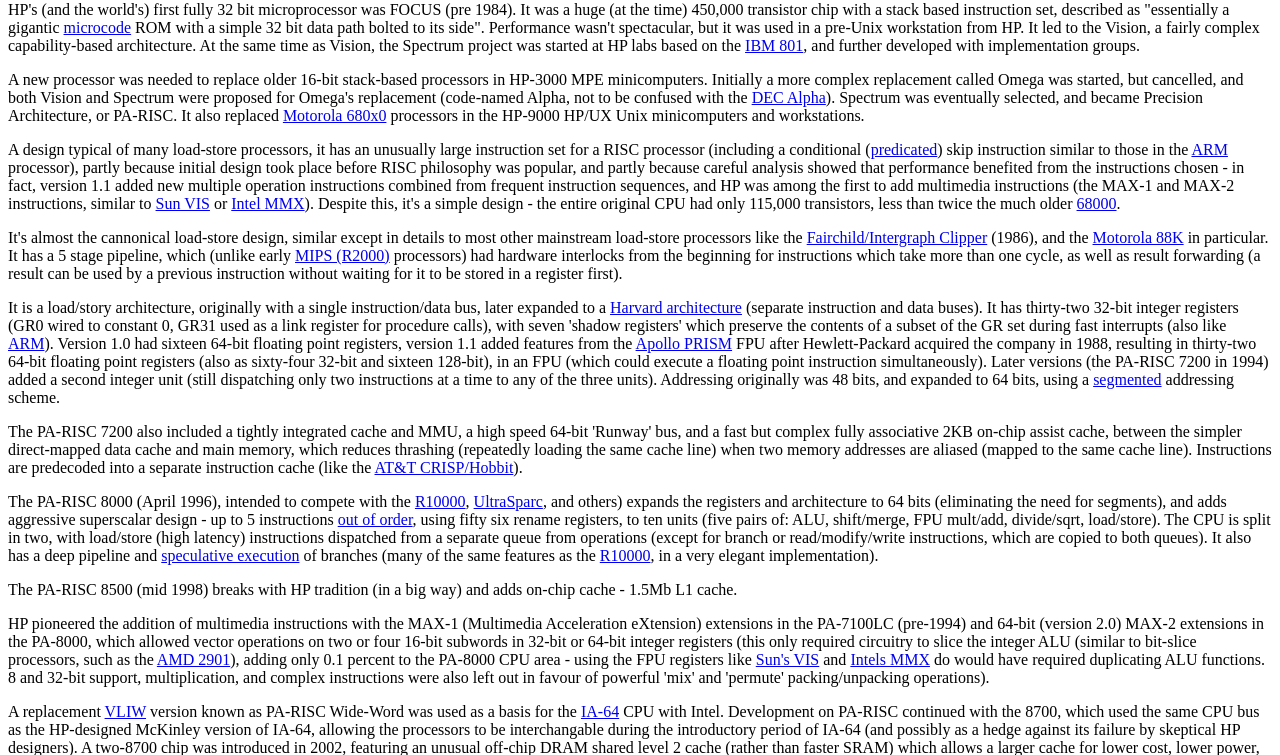Find the UI element described as: "out of order" and predict its bounding box coordinates. Ensure the coordinates are four float numbers between 0 and 1, [left, top, right, bottom].

[0.264, 0.676, 0.322, 0.699]